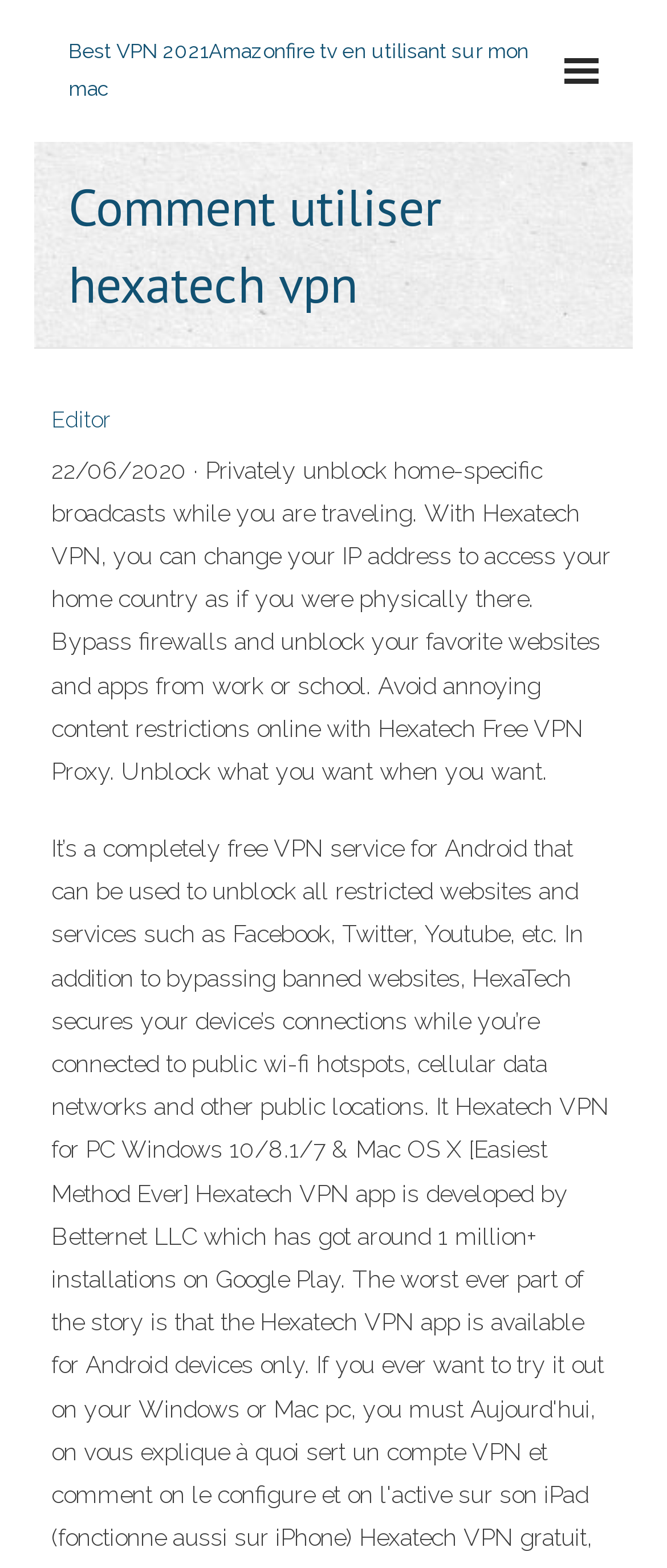What is the benefit of using Hexatech Free VPN Proxy?
Please provide a full and detailed response to the question.

The webpage suggests that using Hexatech Free VPN Proxy can help avoid annoying content restrictions online, allowing users to unblock what they want when they want.